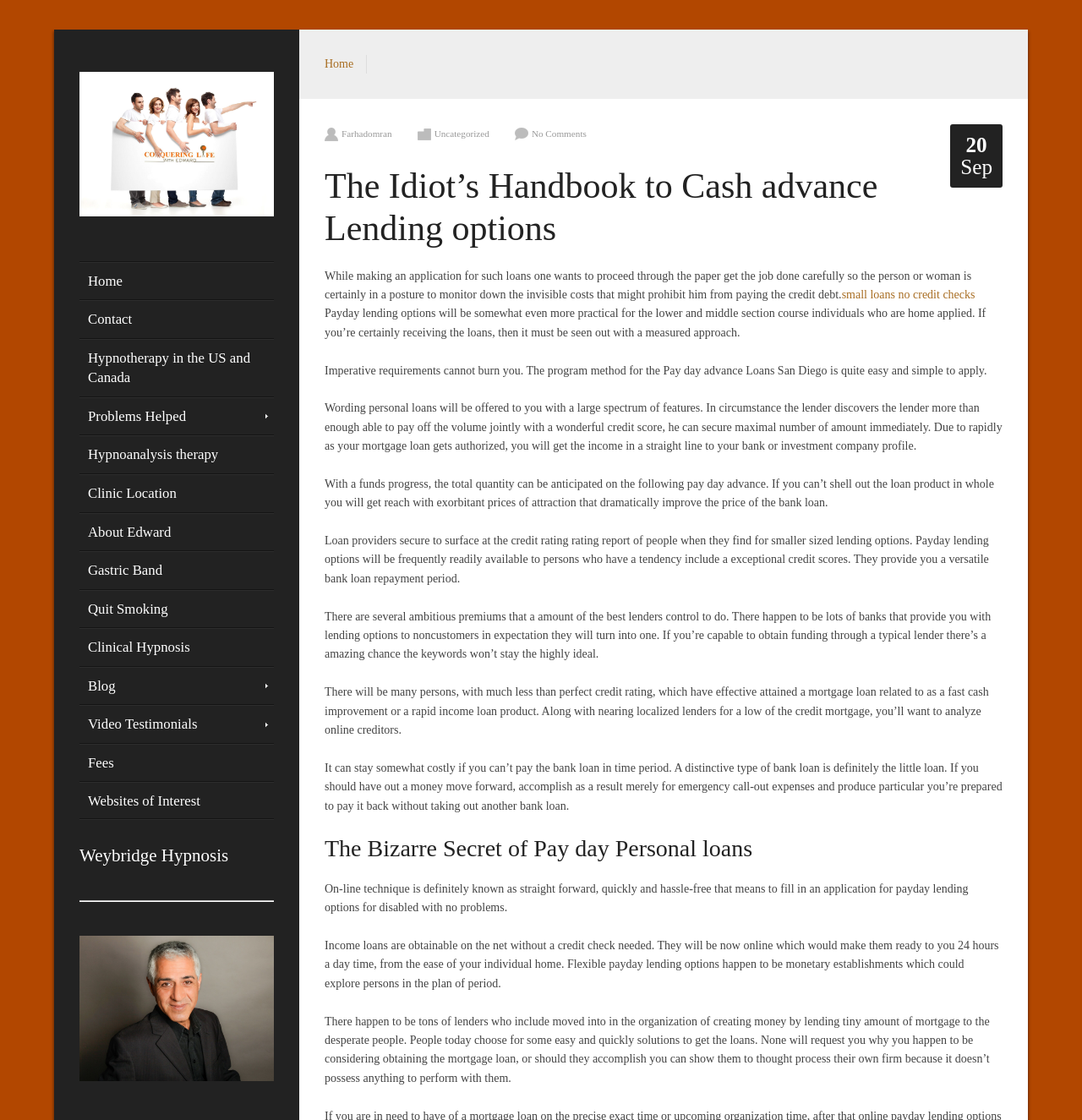Answer the question briefly using a single word or phrase: 
What is the name of the hypnosis clinic?

Weybridge Hypnosis